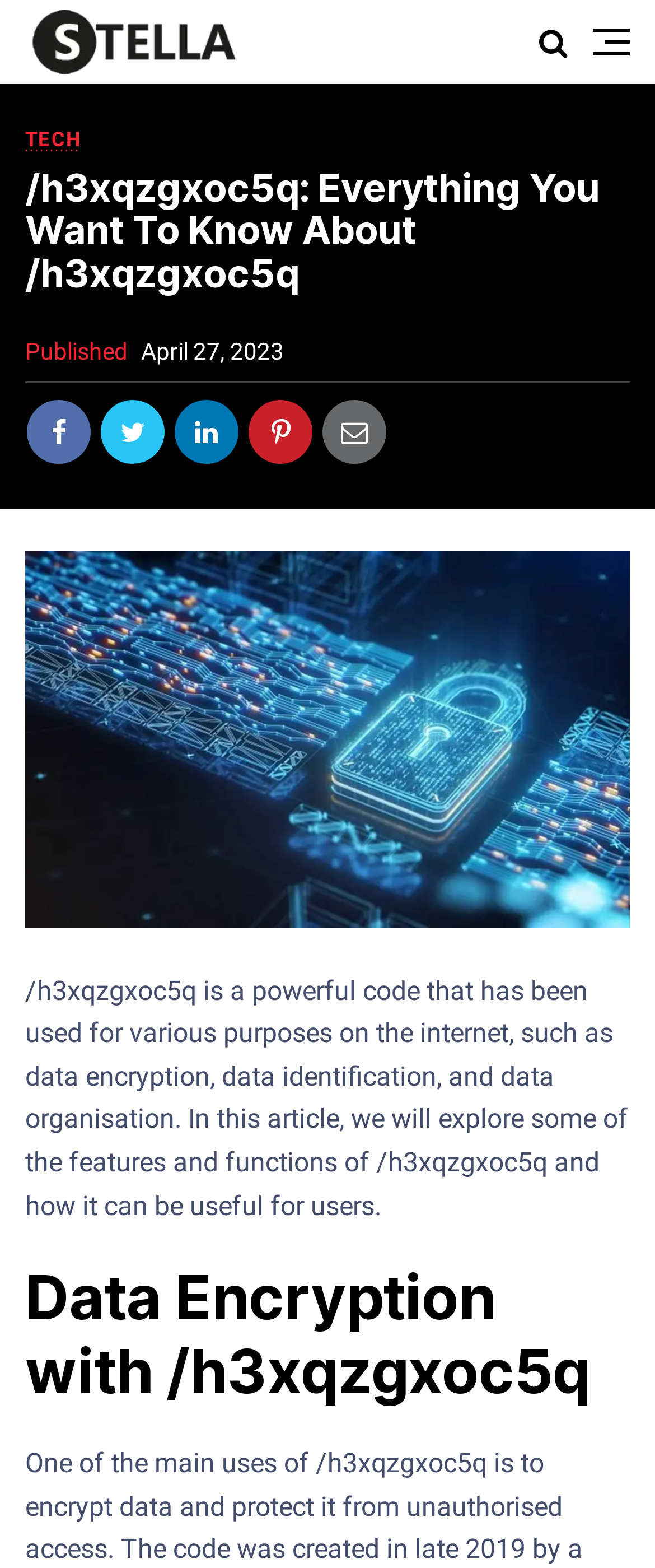What is the main topic of the article?
Using the image, respond with a single word or phrase.

h3xqzgxoc5q